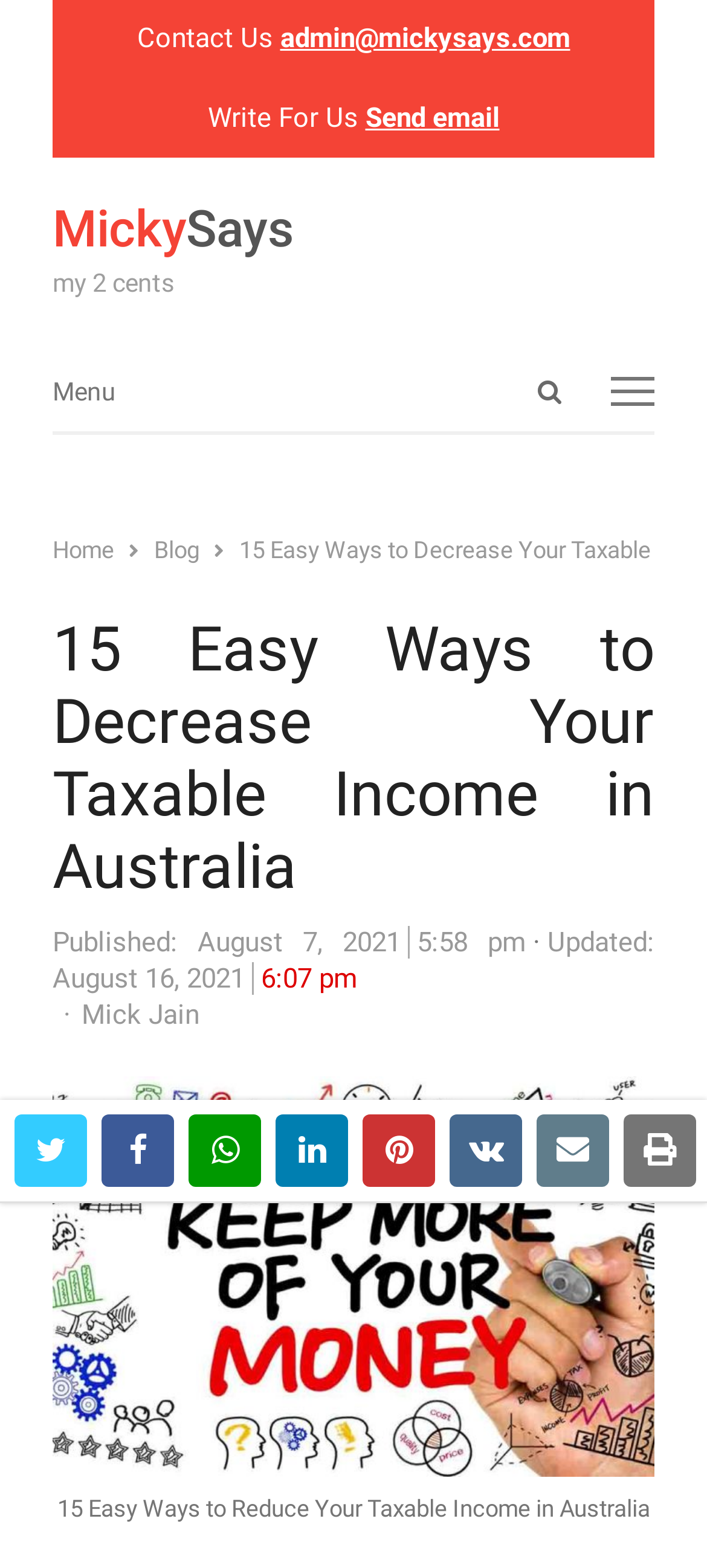Using the information in the image, give a detailed answer to the following question: What is the topic of the current article?

I found the topic of the current article by reading the heading element with the text '15 Easy Ways to Decrease Your Taxable Income in Australia' which is located in the main content area of the webpage.